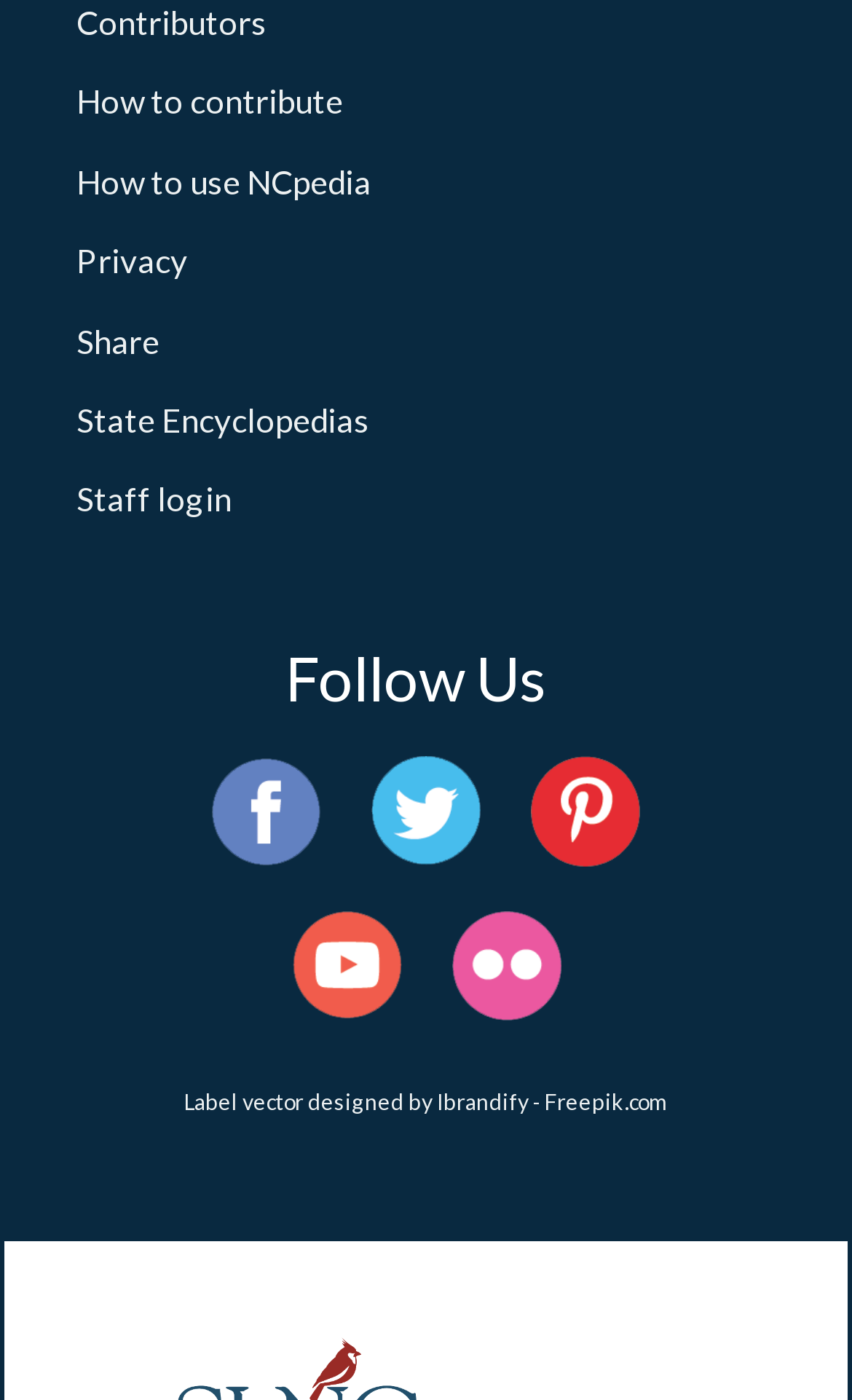Pinpoint the bounding box coordinates of the area that should be clicked to complete the following instruction: "Login as staff". The coordinates must be given as four float numbers between 0 and 1, i.e., [left, top, right, bottom].

[0.09, 0.343, 0.272, 0.371]